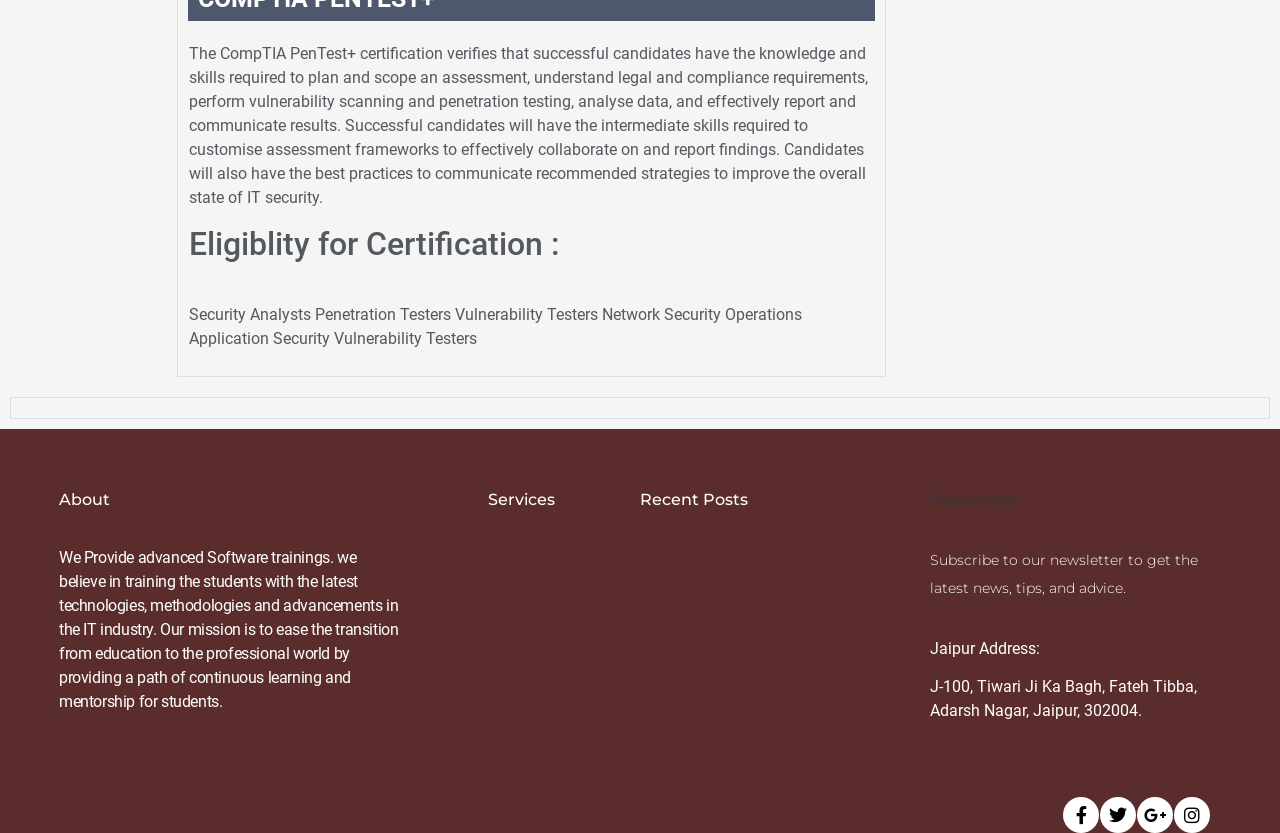Reply to the question with a single word or phrase:
What social media platforms are linked on the website?

Facebook, Twitter, Google+, Instagram